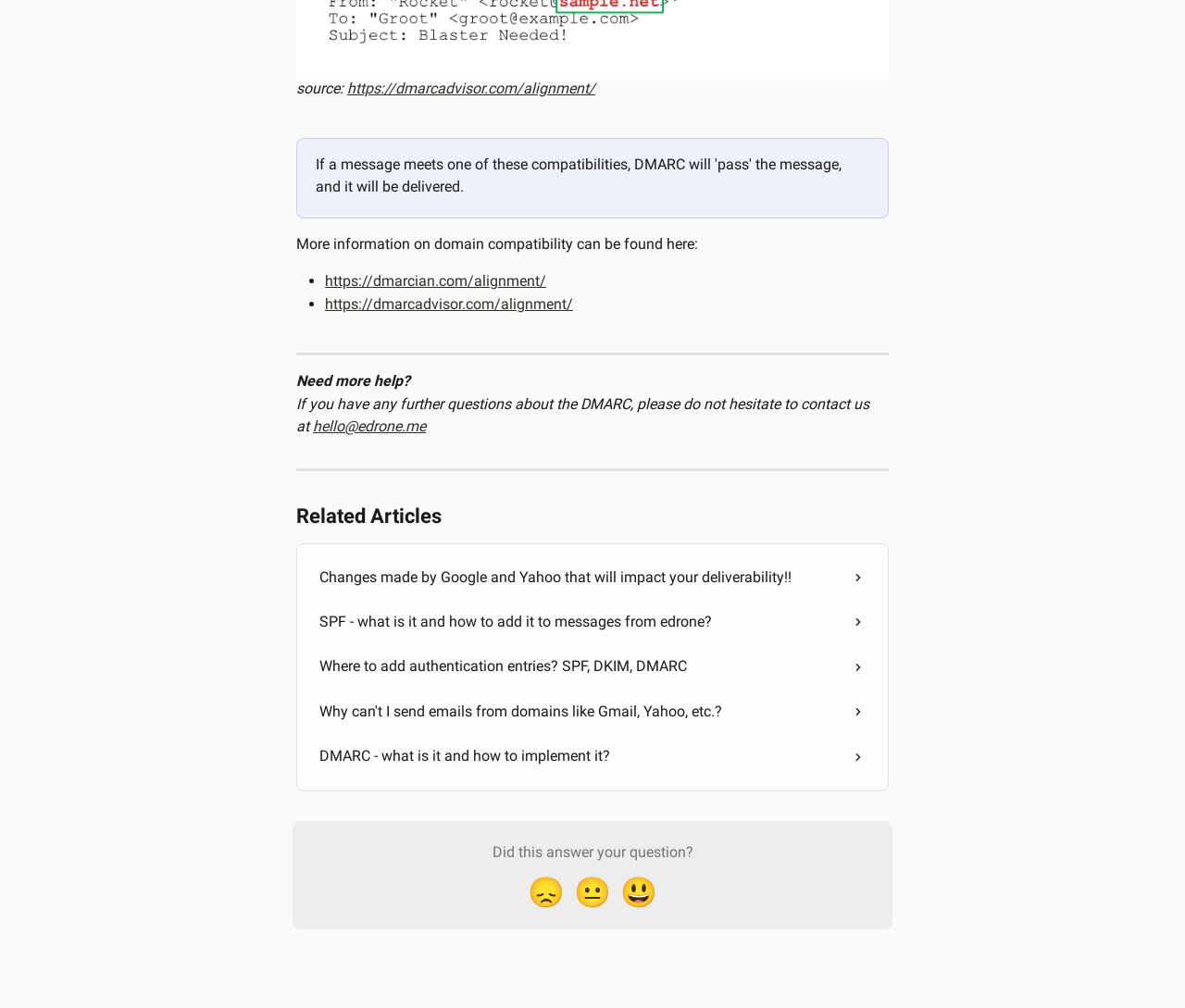Find the bounding box coordinates of the element's region that should be clicked in order to follow the given instruction: "Contact us at hello@edrone.me". The coordinates should consist of four float numbers between 0 and 1, i.e., [left, top, right, bottom].

[0.264, 0.415, 0.359, 0.432]